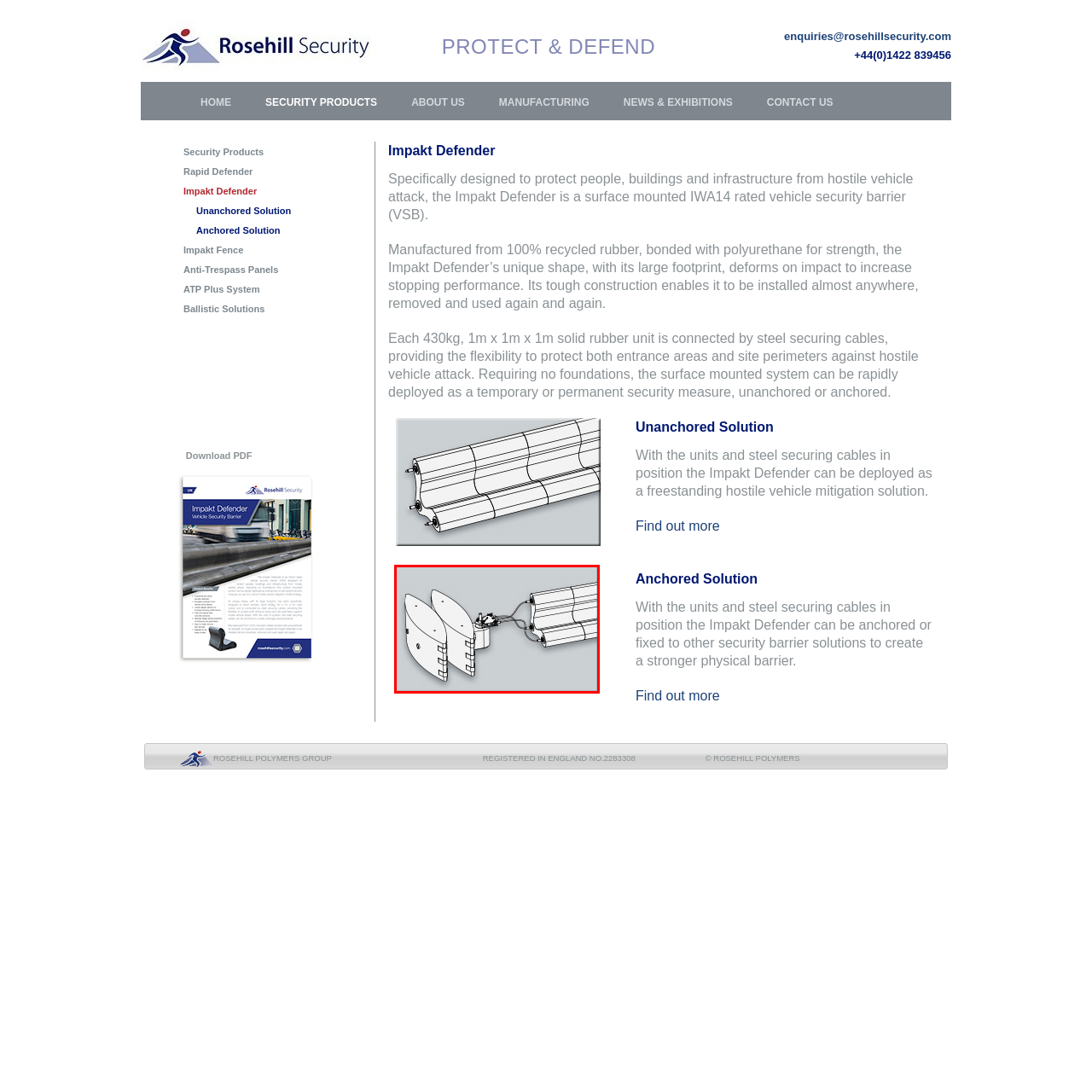Give a detailed narrative of the image enclosed by the red box.

This image illustrates the connection system of the Impakt Defender vehicle security barrier. It features two curved segments, which exemplify the unique design that enhances its ability to absorb impact. The mechanism includes steel securing cables that link the segments, providing flexibility and strength. This innovative design allows the Impakt Defender to serve as both a temporary and permanent security solution, effectively mitigating the risks associated with hostile vehicle attacks. The surface-mounted configuration means it can be rapidly deployed in various locations, ensuring comprehensive protection for entrance areas and site perimeters.